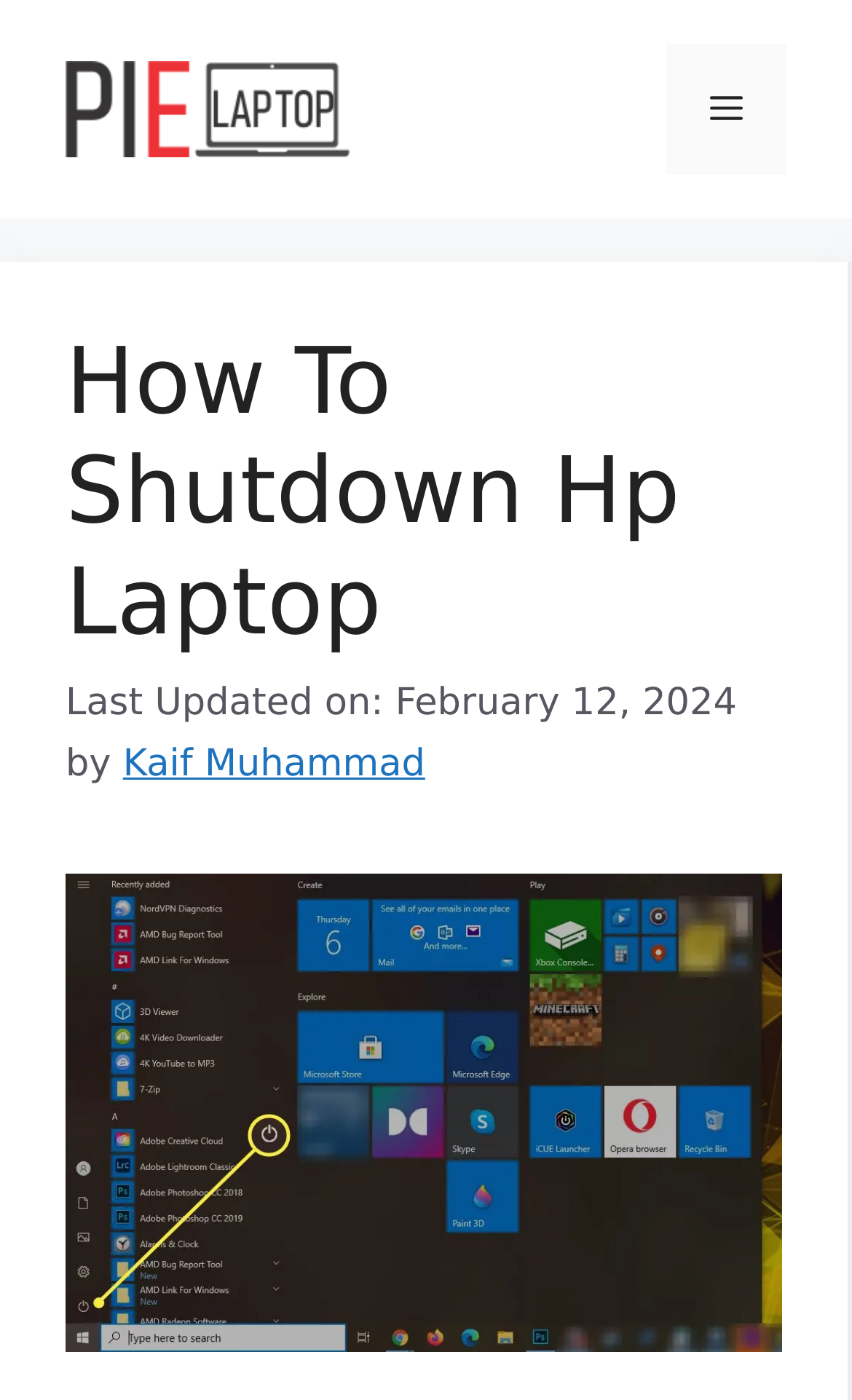Answer the following in one word or a short phrase: 
What is the type of the banner at the top?

Site